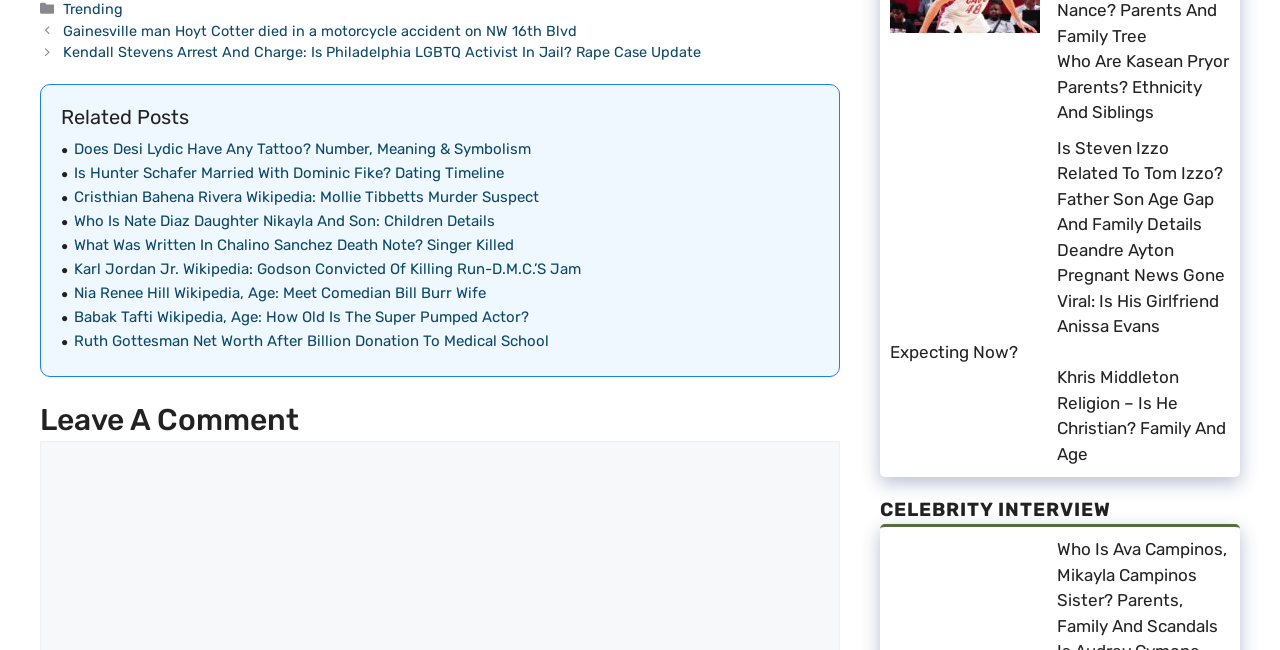Please give a concise answer to this question using a single word or phrase: 
How many articles are listed under 'Related Posts'?

9